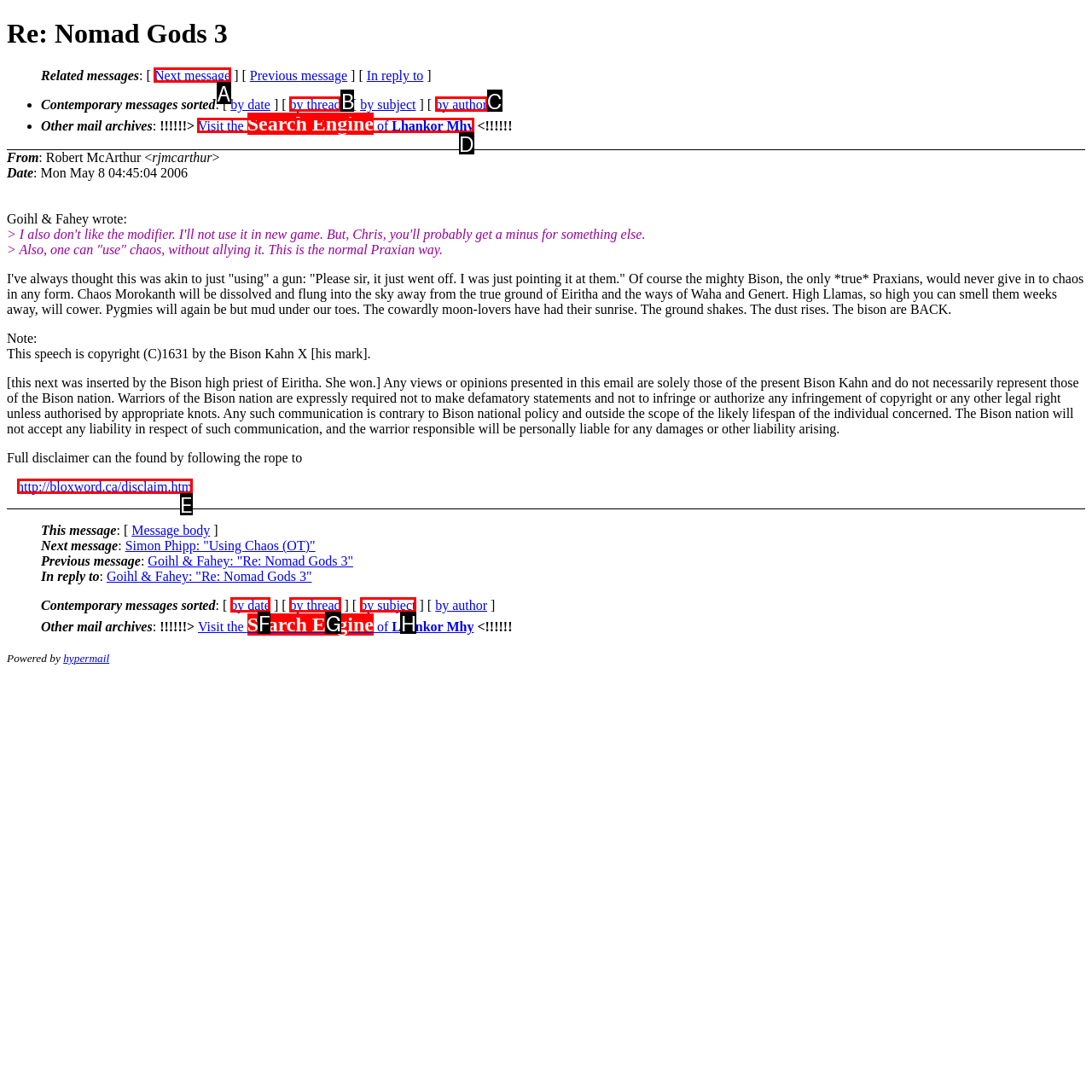Determine the HTML element to click for the instruction: Check full disclaimer.
Answer with the letter corresponding to the correct choice from the provided options.

E